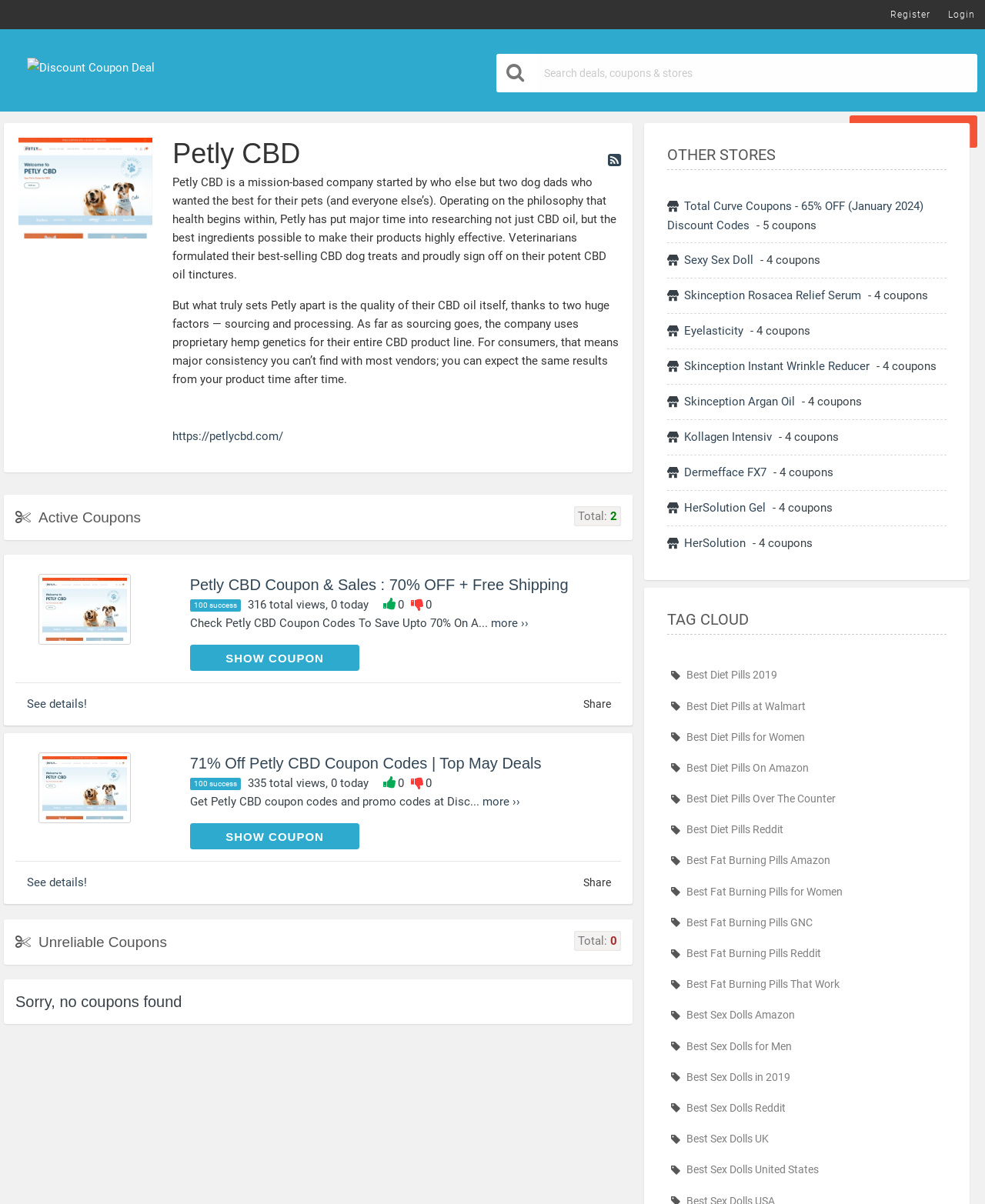How many total views does the coupon '71% Off Petly CBD Coupon Codes | Top May Deals' have?
Answer the question with a single word or phrase derived from the image.

335